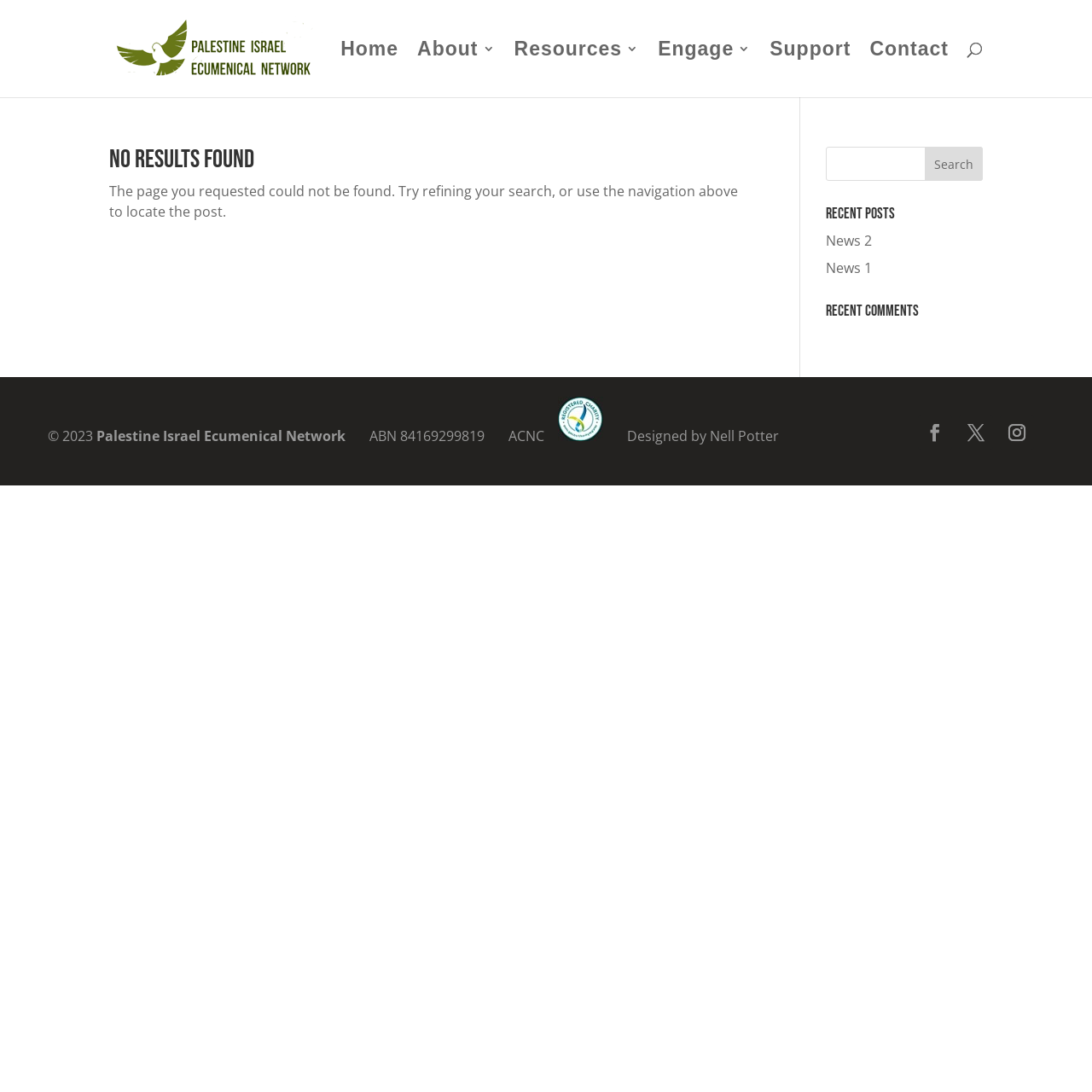Locate the bounding box coordinates of the element I should click to achieve the following instruction: "view about page".

[0.382, 0.039, 0.454, 0.089]